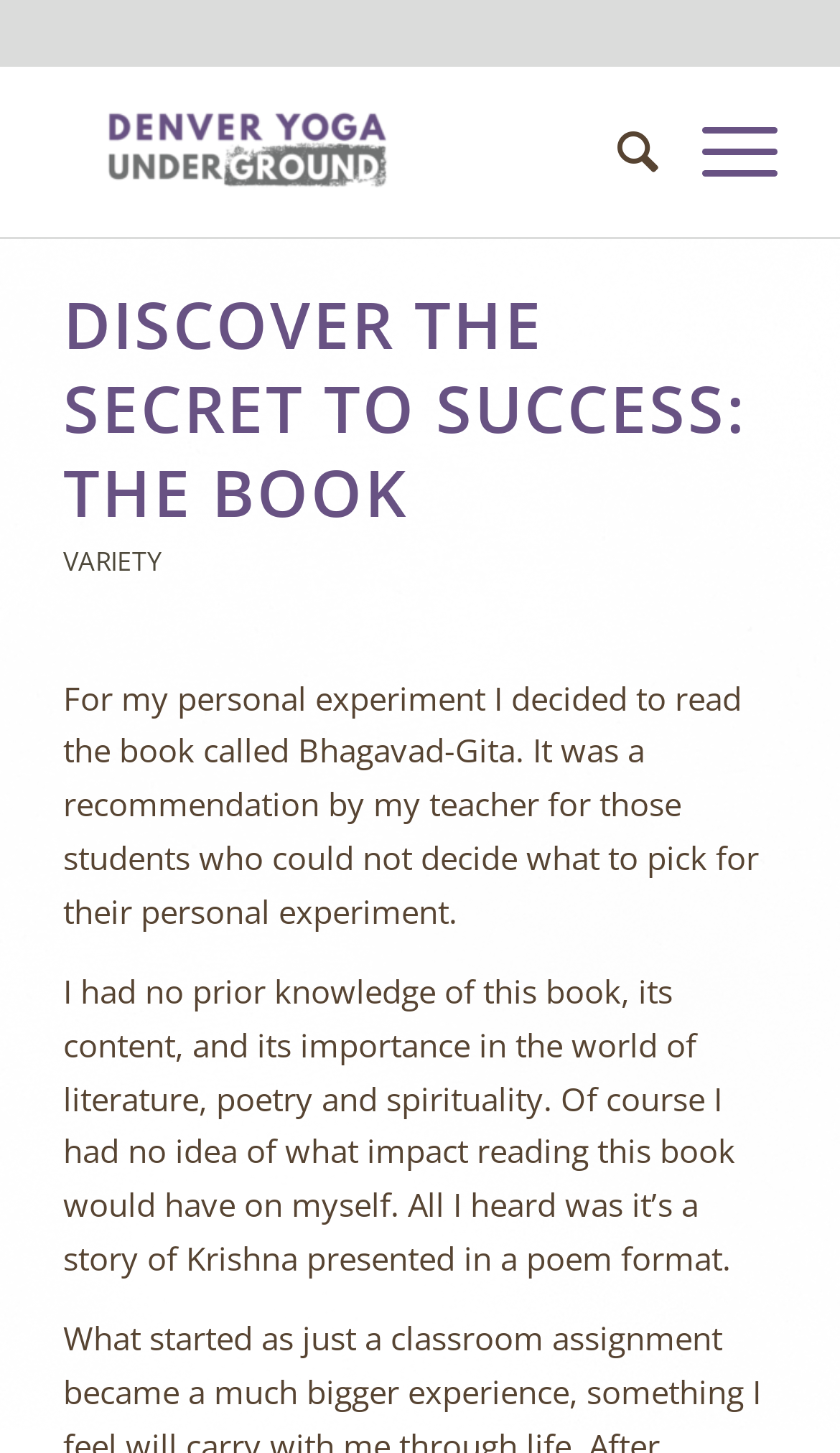Using the description "aria-label="Denver Yoga Underground"", locate and provide the bounding box of the UI element.

[0.075, 0.044, 0.755, 0.163]